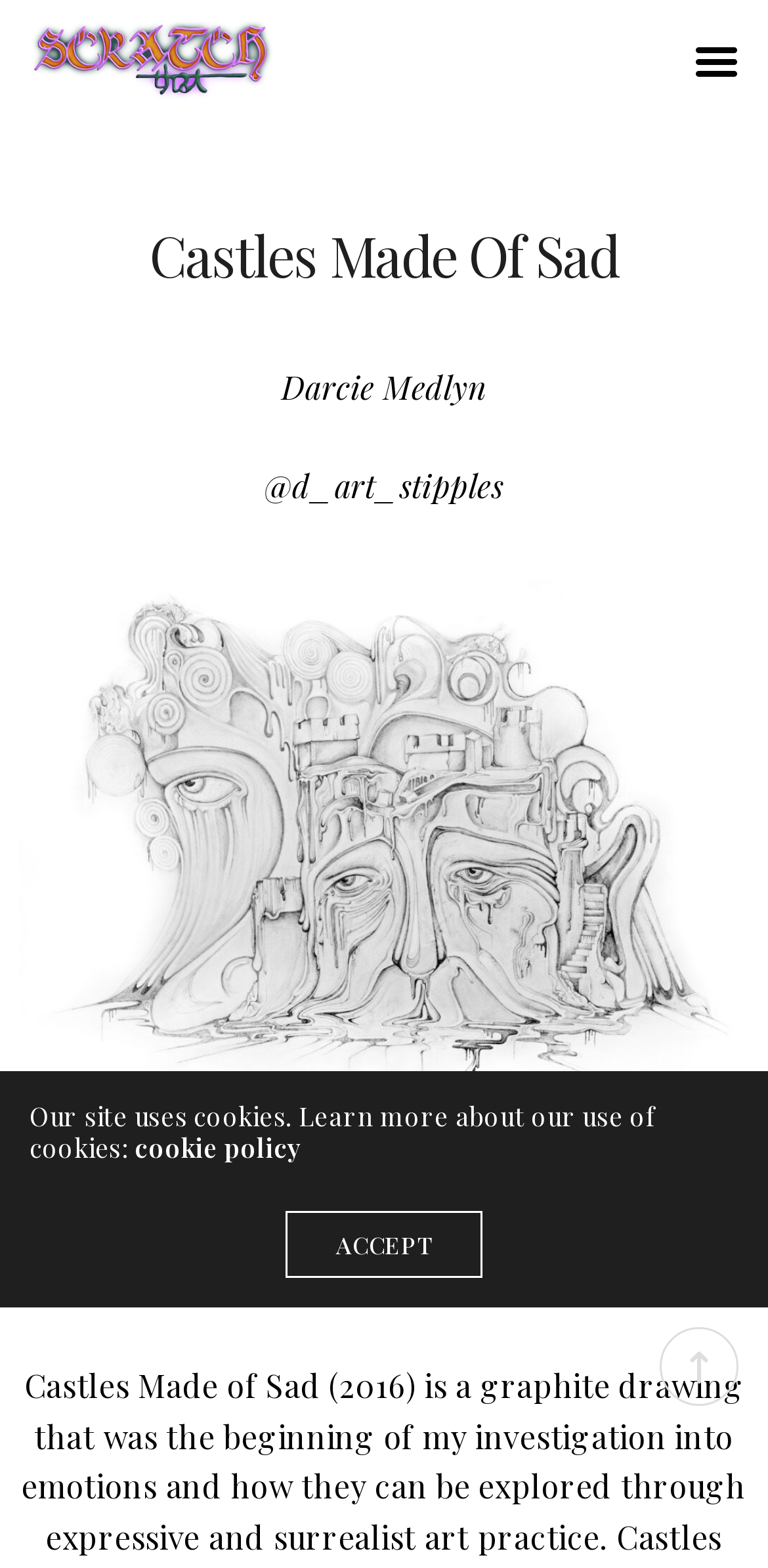Provide the bounding box coordinates, formatted as (top-left x, top-left y, bottom-right x, bottom-right y), with all values being floating point numbers between 0 and 1. Identify the bounding box of the UI element that matches the description: alt="ScratchThat Magazine"

[0.026, 0.021, 0.371, 0.048]